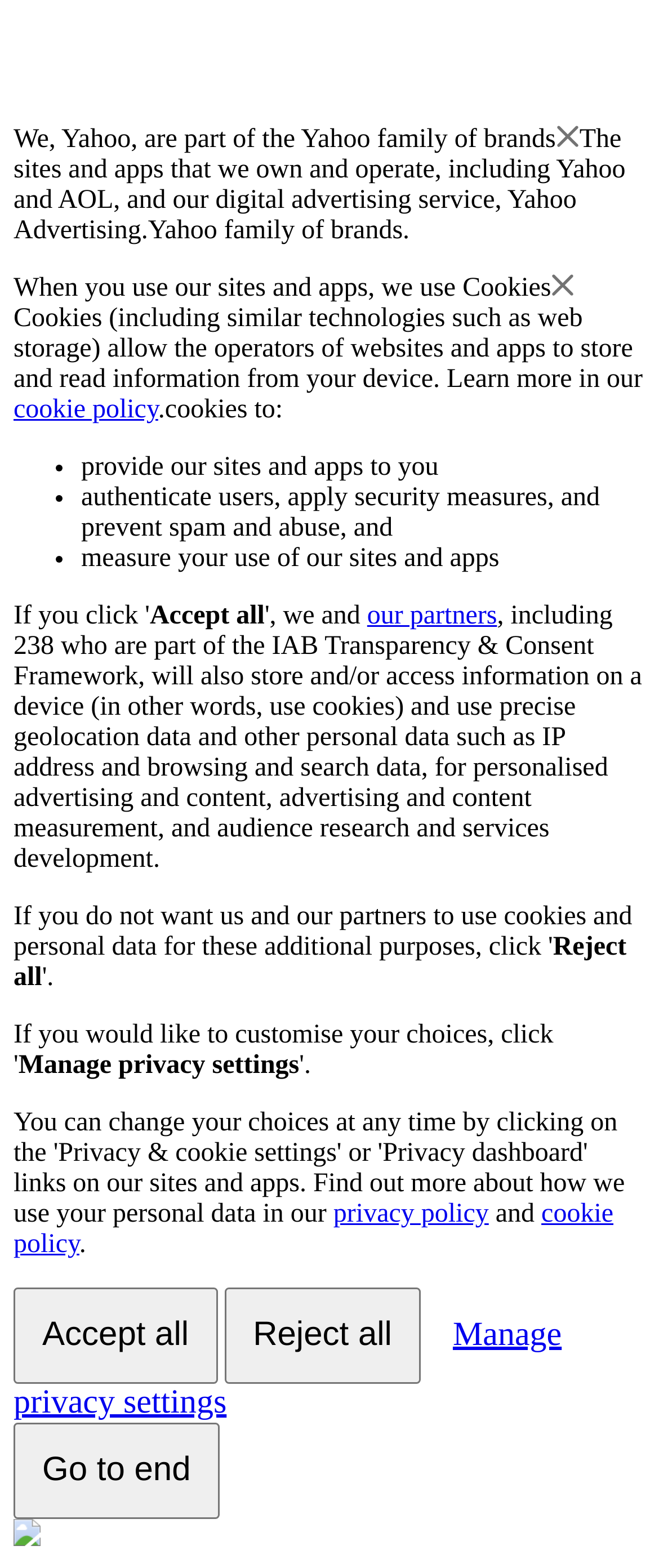Locate the bounding box coordinates of the segment that needs to be clicked to meet this instruction: "Click the 'our partners' link".

[0.557, 0.384, 0.754, 0.402]